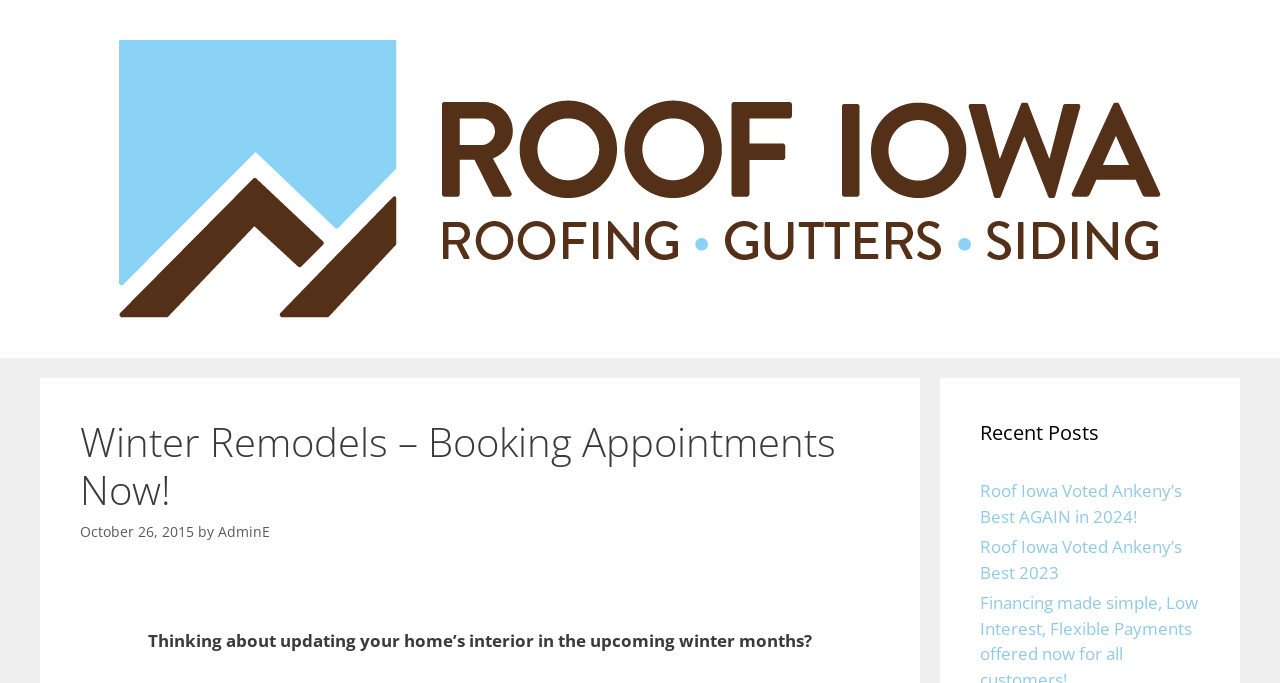Who is the author of the post?
Please provide a single word or phrase answer based on the image.

AdminE